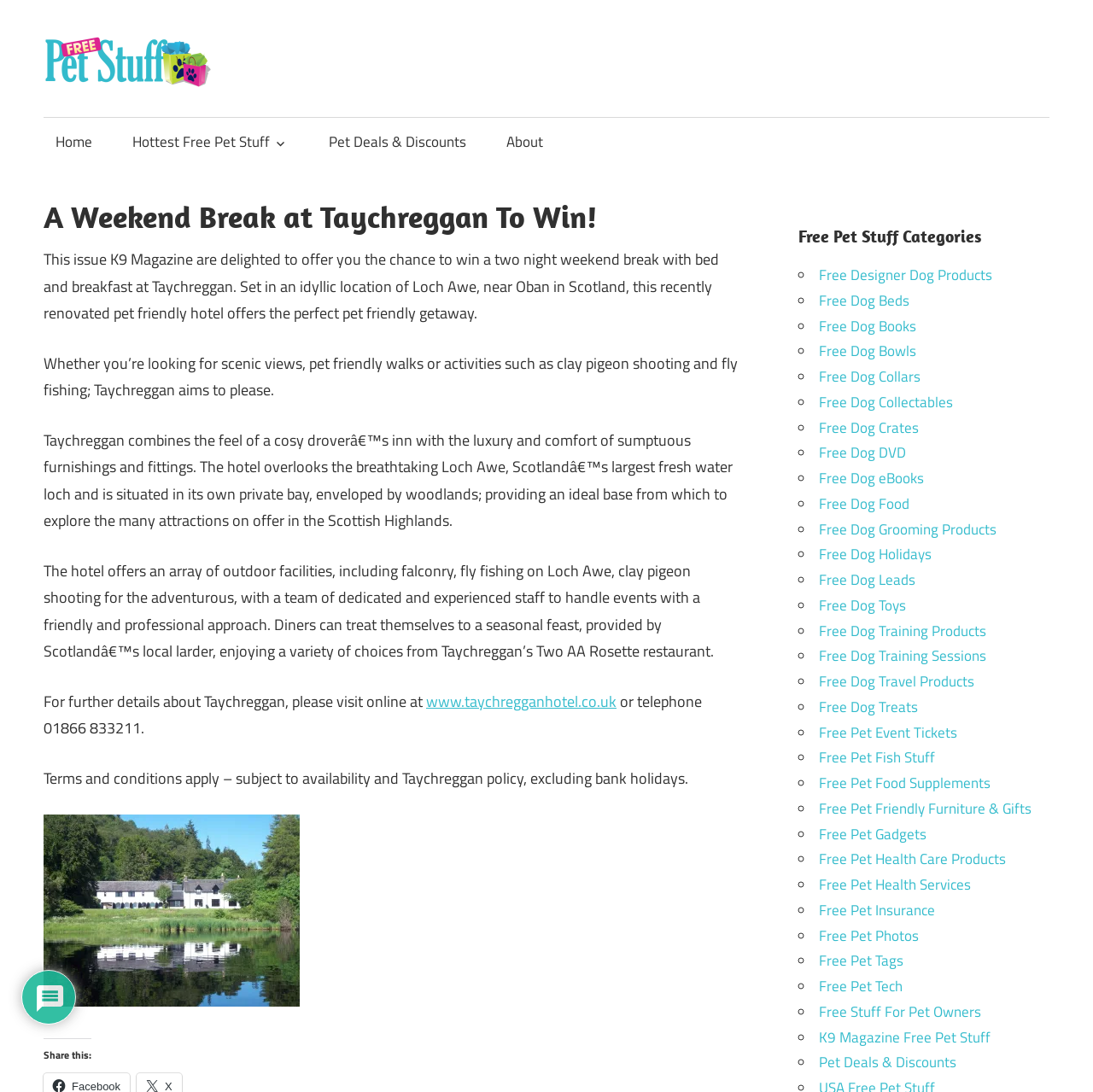What activities are available at Taychreggan? Observe the screenshot and provide a one-word or short phrase answer.

Falconry, fly fishing, clay pigeon shooting